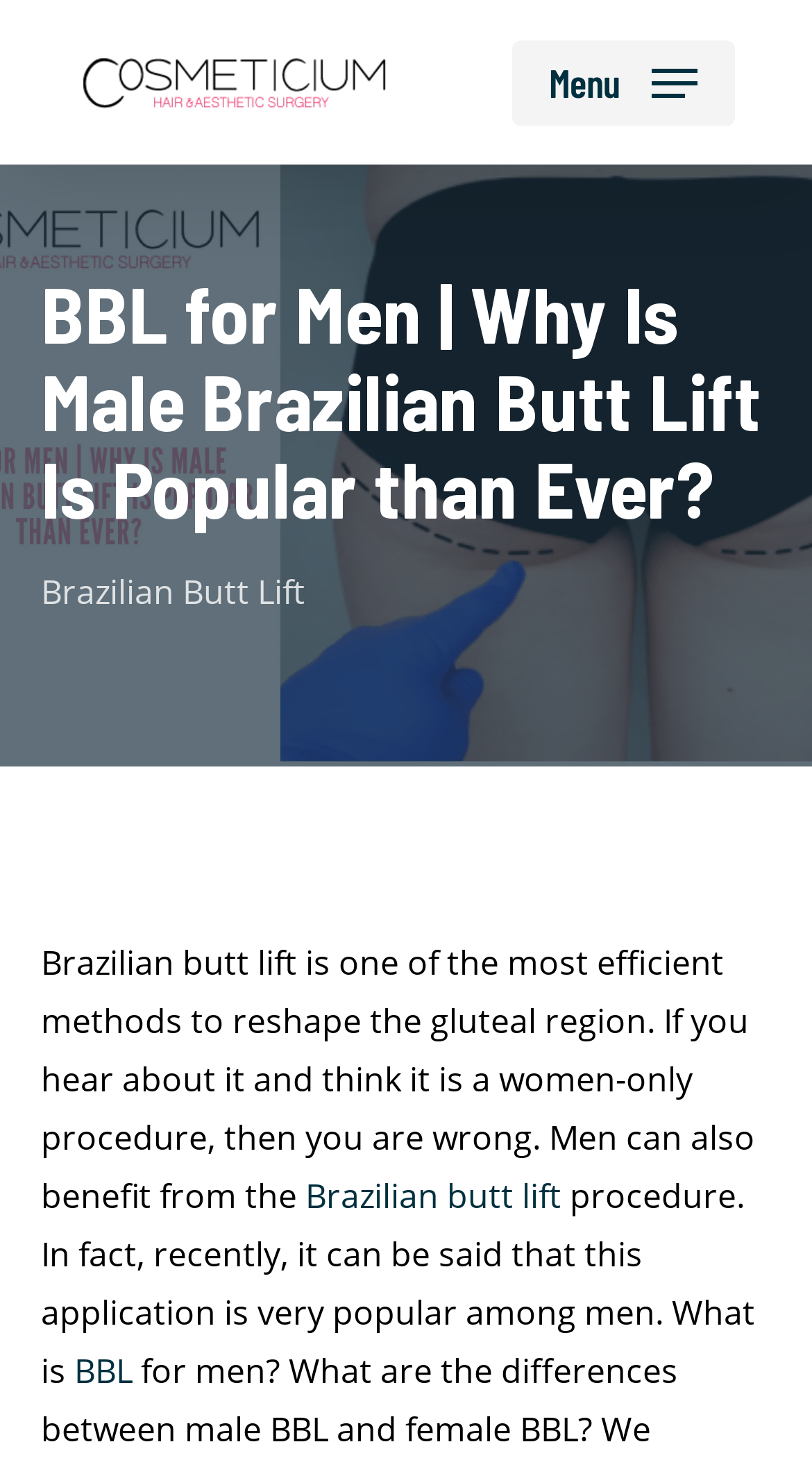What is the main topic of the webpage?
Answer the question with a thorough and detailed explanation.

I determined the main topic of the webpage by looking at the heading element, which has the text 'BBL for Men | Why Is Male Brazilian Butt Lift Is Popular than Ever?'. This suggests that the webpage is about Brazilian Butt Lift (BBL) procedures specifically for men.